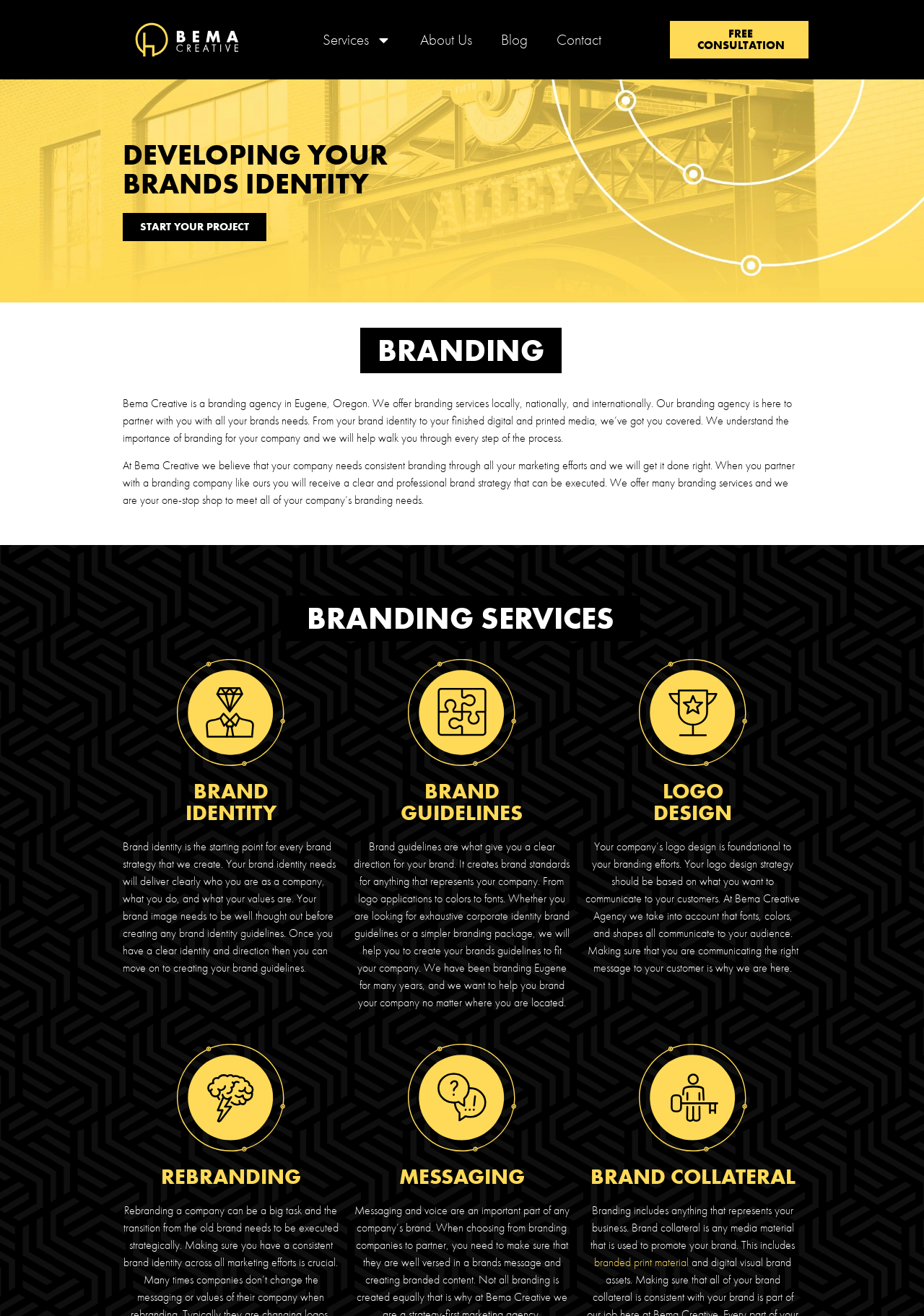Extract the bounding box coordinates for the described element: "Services". The coordinates should be represented as four float numbers between 0 and 1: [left, top, right, bottom].

[0.334, 0.017, 0.439, 0.043]